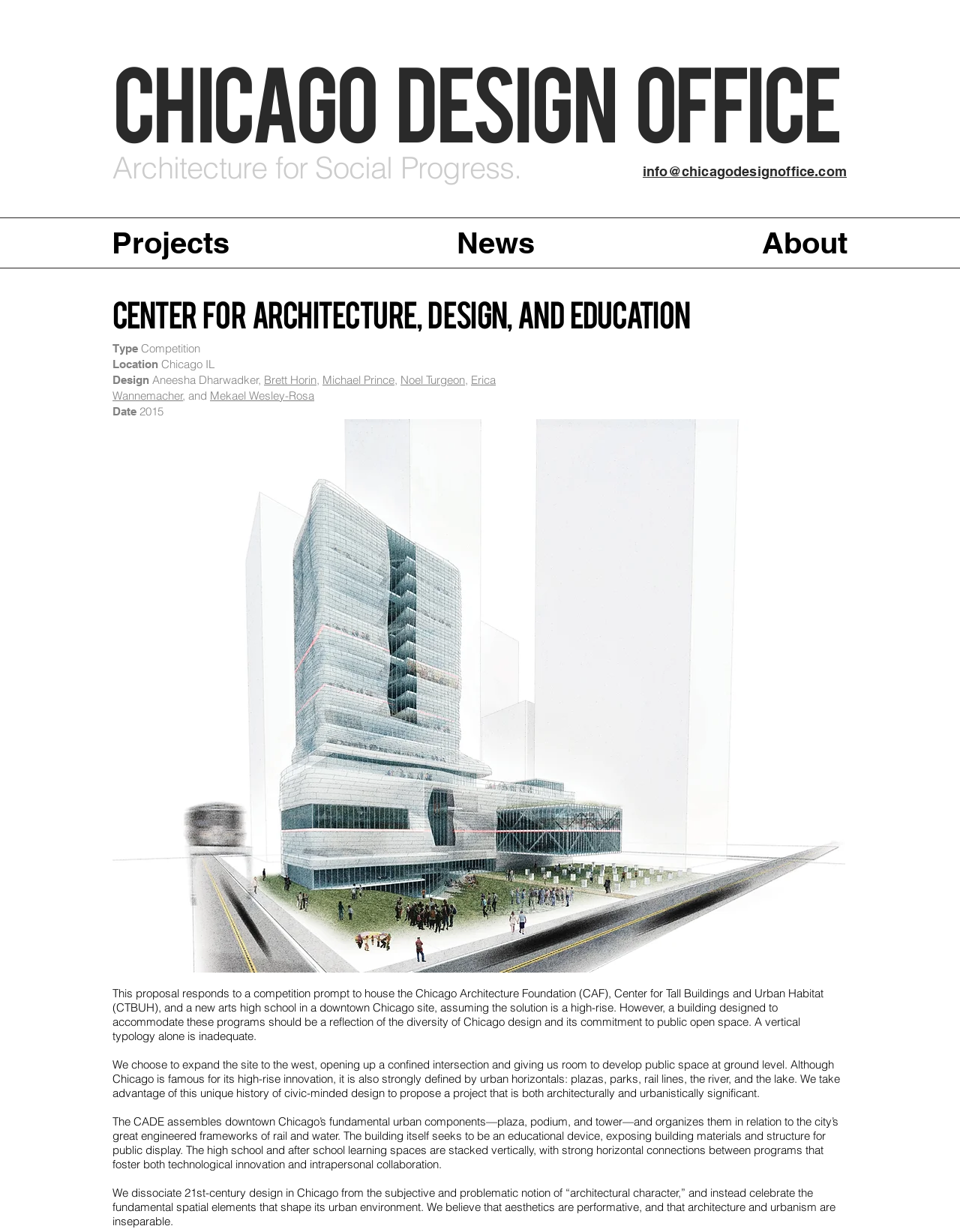Locate the bounding box coordinates of the clickable region necessary to complete the following instruction: "Send an email to info@chicagodesignoffice.com". Provide the coordinates in the format of four float numbers between 0 and 1, i.e., [left, top, right, bottom].

[0.669, 0.133, 0.882, 0.146]